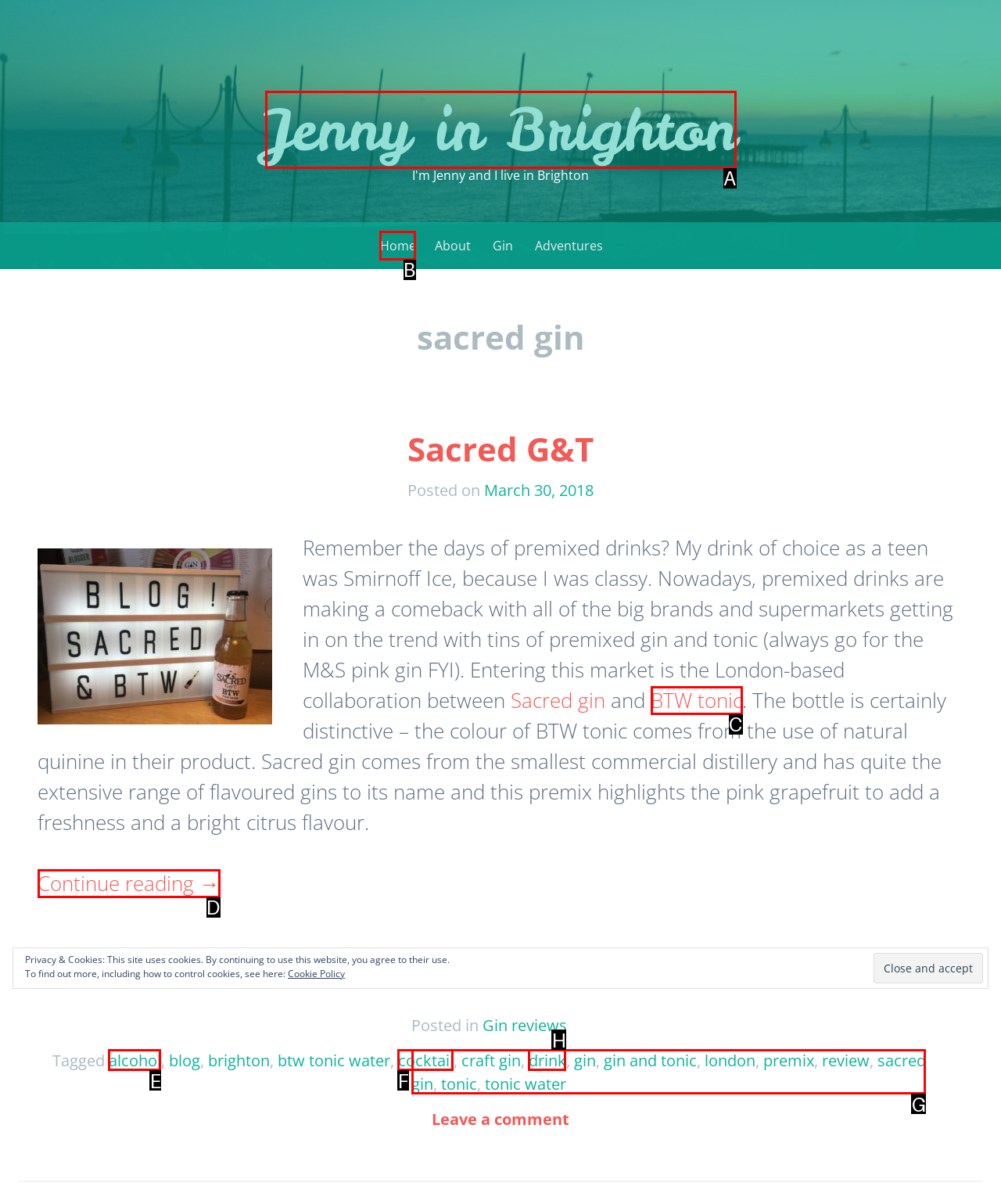Identify the HTML element that should be clicked to accomplish the task: Click on the 'Home' link
Provide the option's letter from the given choices.

B